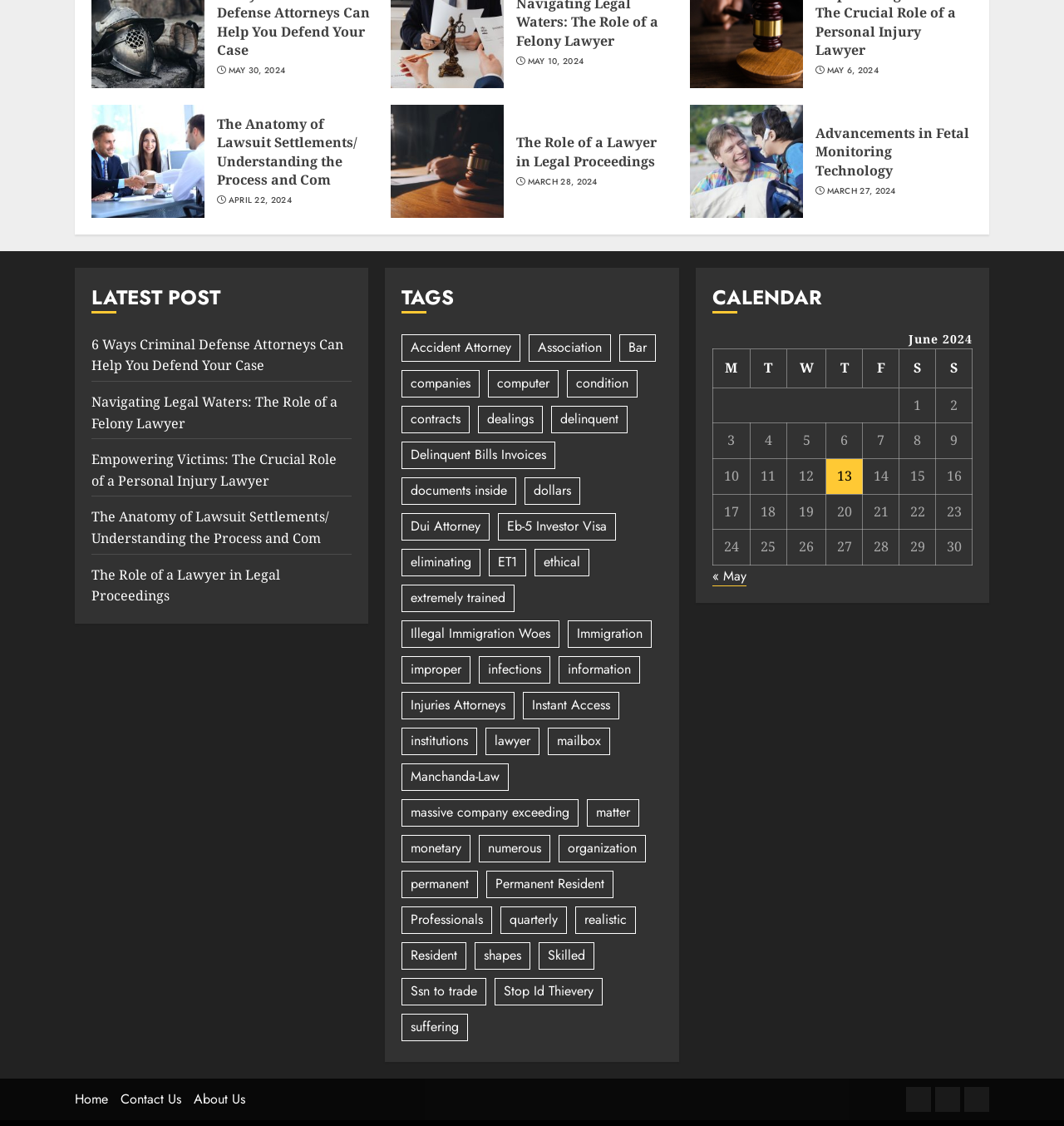What is the title of the section that lists articles by date?
Answer with a single word or phrase by referring to the visual content.

LATEST POST